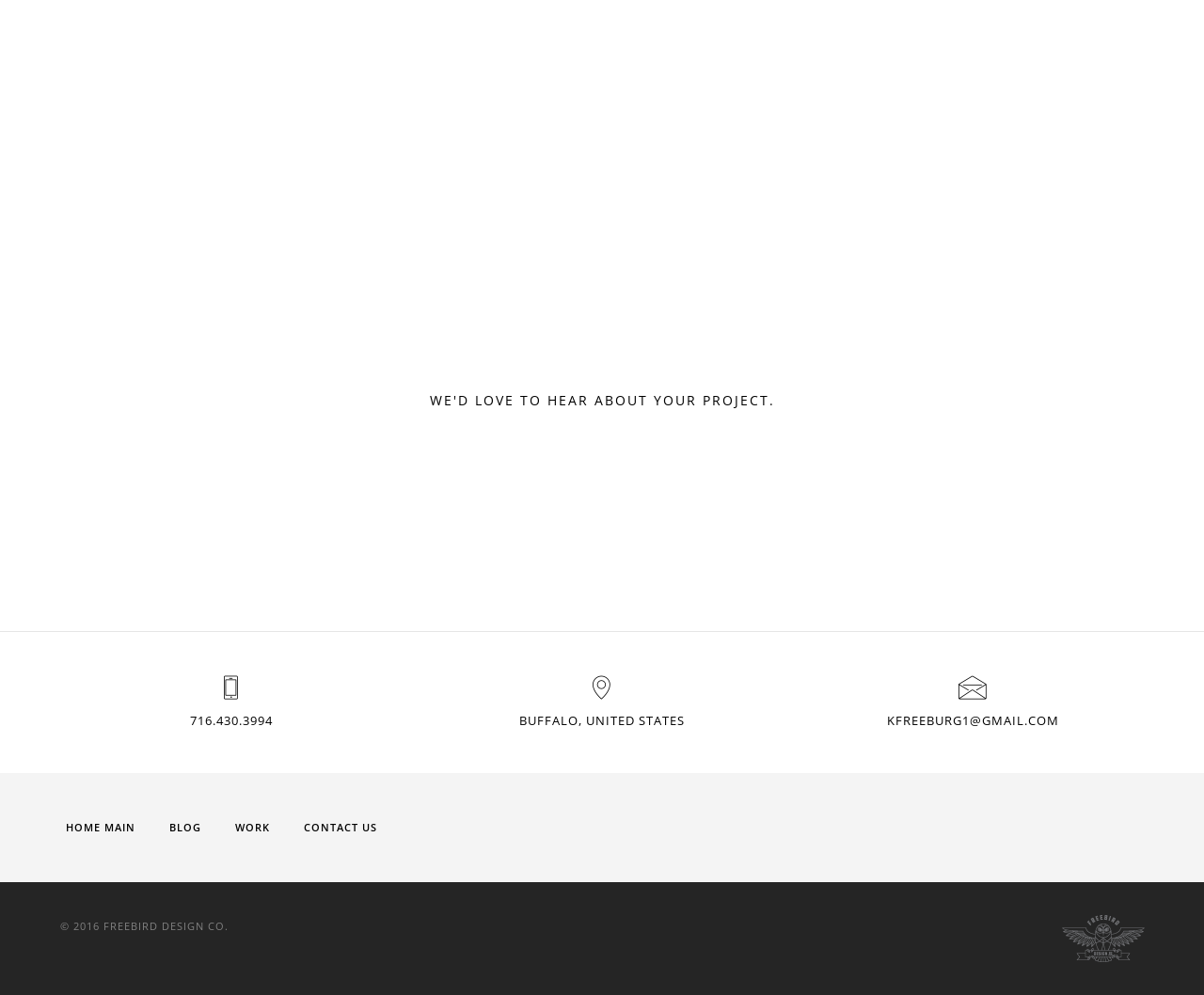Please reply with a single word or brief phrase to the question: 
What is the location mentioned on the webpage?

BUFFALO, UNITED STATES